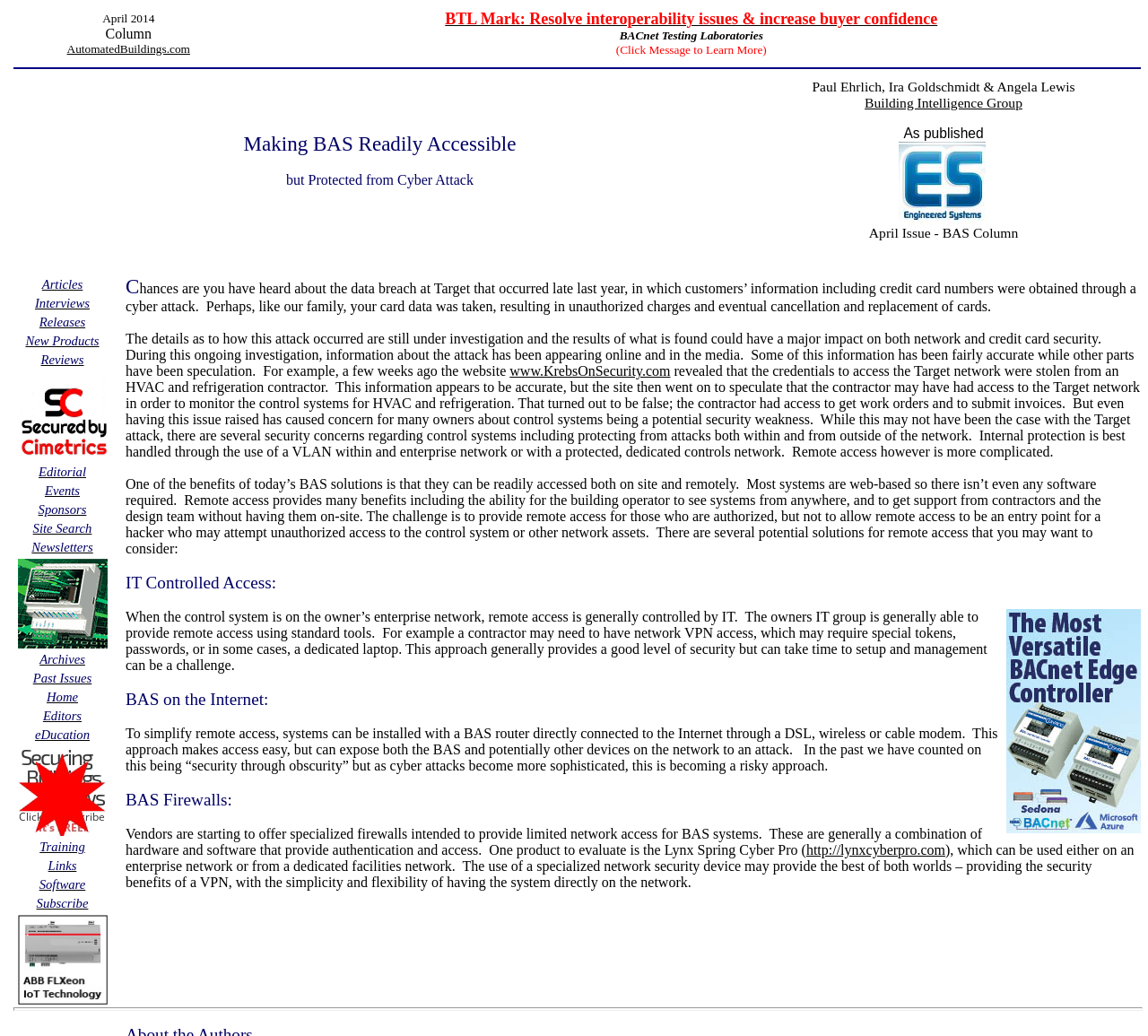What is the name of the company that secured the website?
Answer the question with a single word or phrase derived from the image.

Cimetrics